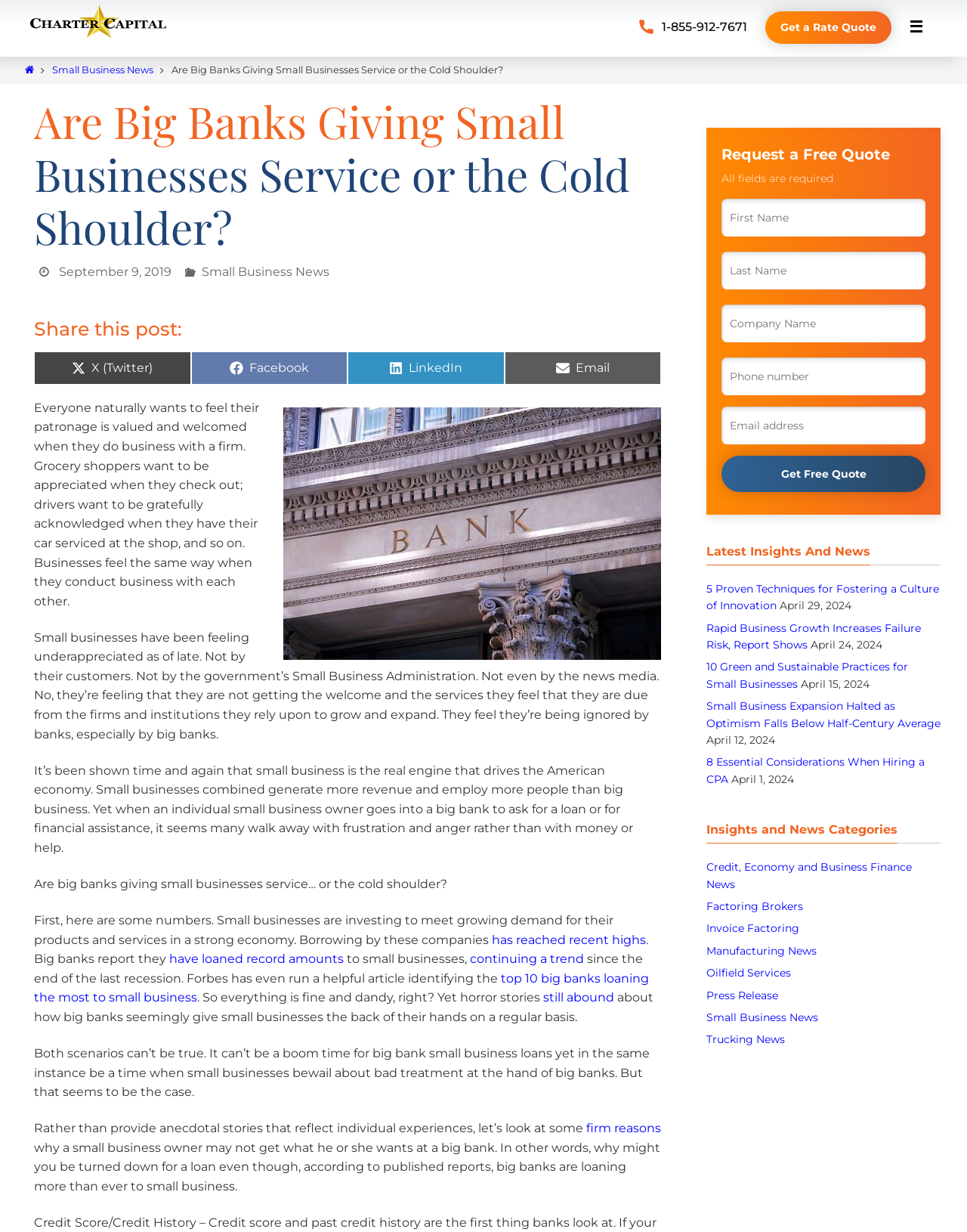Provide a short answer using a single word or phrase for the following question: 
How many text boxes are there in the 'Request a Free Quote' section?

5